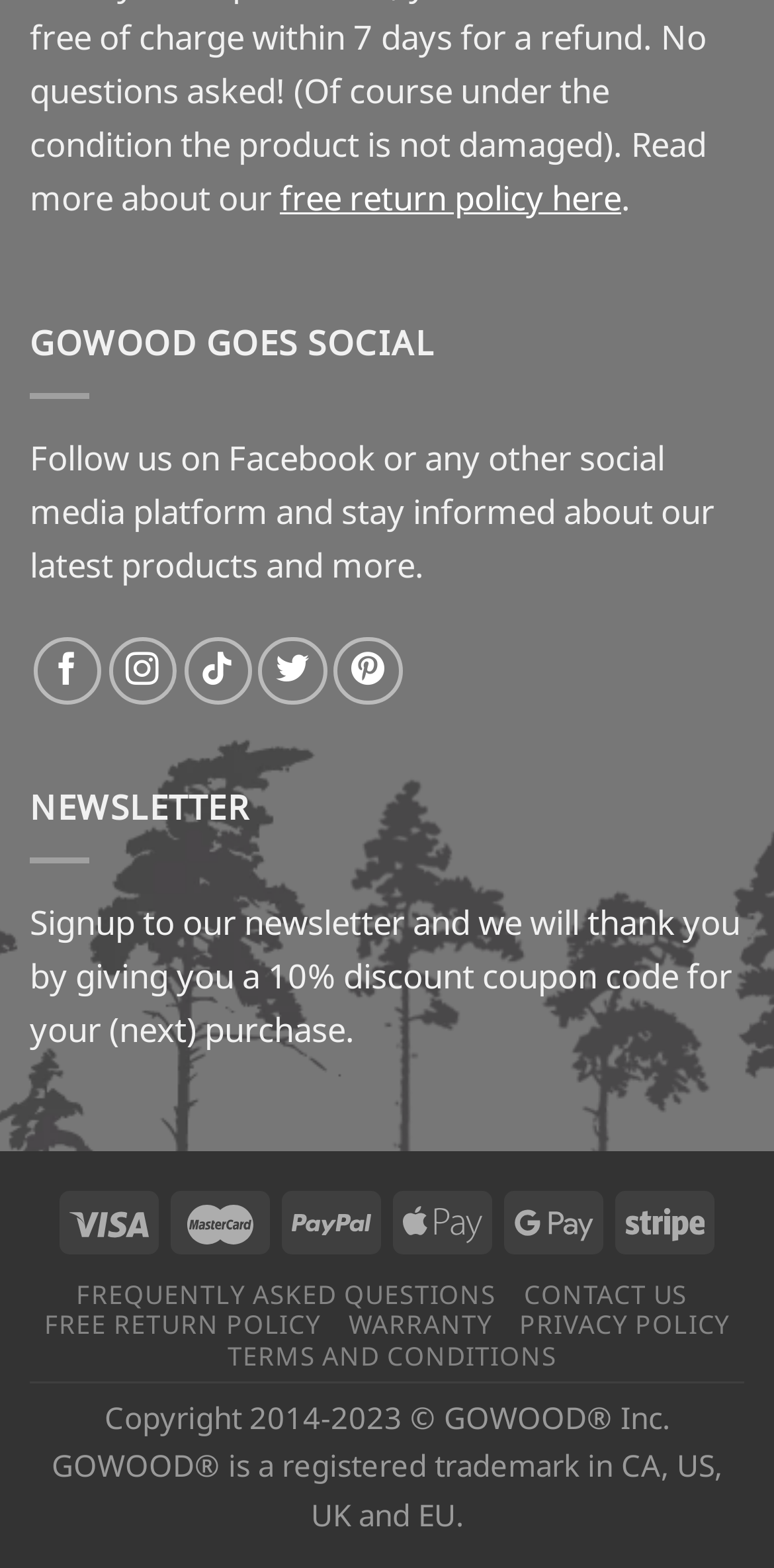Can you look at the image and give a comprehensive answer to the question:
What is the benefit of signing up for the newsletter?

By signing up for the newsletter, users will receive a 10% discount coupon code for their next purchase, as stated in the text.